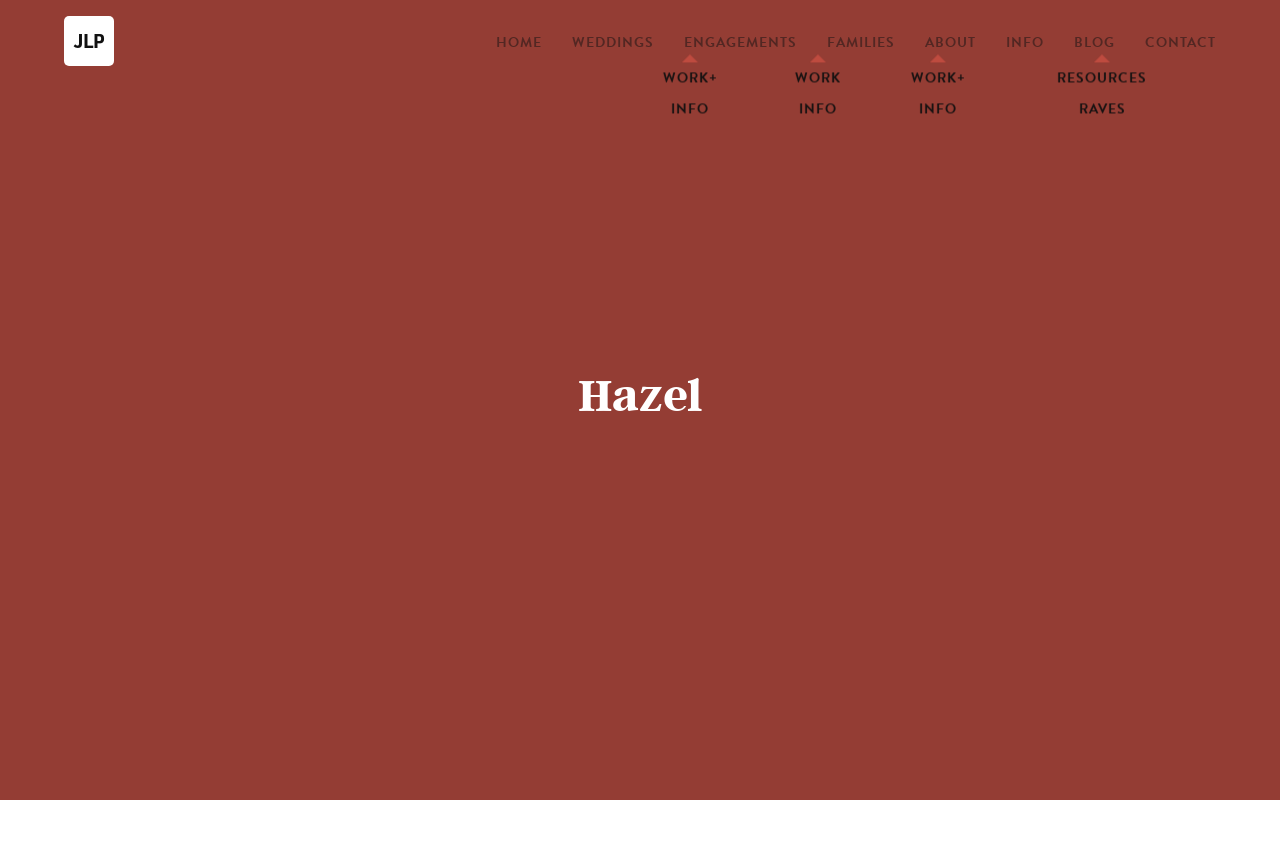Look at the image and give a detailed response to the following question: Is there a blog section on the website?

The presence of a blog section can be confirmed by the 'BLOG' link on the top navigation bar of the webpage.